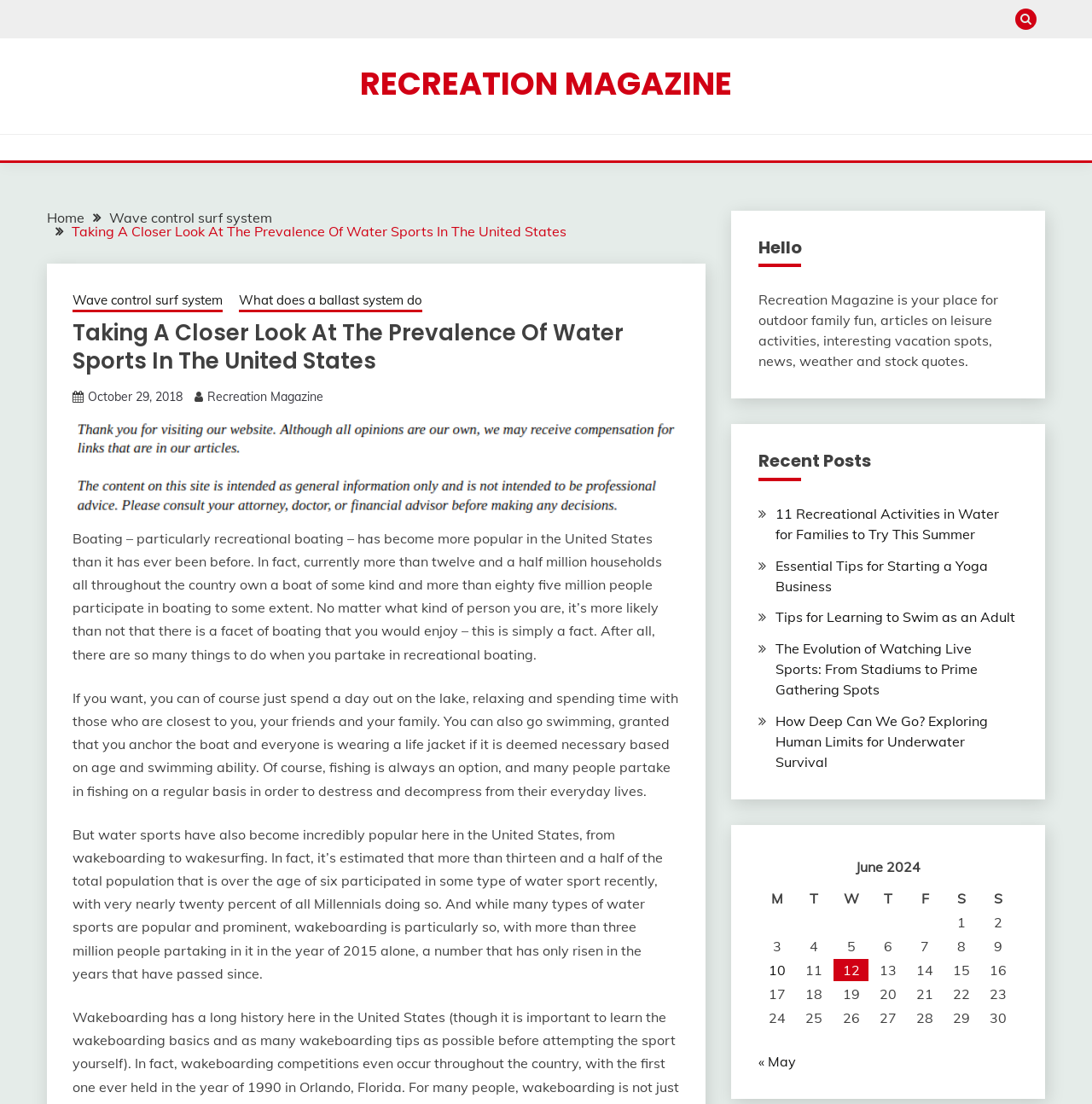Give a detailed explanation of the elements present on the webpage.

This webpage is about Recreation Magazine, with a focus on water sports in the United States. At the top, there is a button with a font awesome icon and a link to "RECREATION MAGAZINE". Below this, there is a navigation section with breadcrumbs, including links to "Home", "Wave control surf system", and "Taking A Closer Look At The Prevalence Of Water Sports In The United States".

The main content of the page is an article with the same title as the last breadcrumb link. The article starts with a heading and a brief introduction to the popularity of boating and water sports in the United States. The text explains that more than 12.5 million households own a boat, and over 85 million people participate in boating activities. The article then discusses the various aspects of boating, including relaxation, swimming, fishing, and water sports like wakeboarding and wakesurfing.

To the right of the article, there is a section with a heading "Hello" and a brief description of Recreation Magazine, which covers outdoor family fun, leisure activities, vacation spots, news, weather, and stock quotes. Below this, there is a section with a heading "Recent Posts" and links to several articles, including "11 Recreational Activities in Water for Families to Try This Summer", "Essential Tips for Starting a Yoga Business", and "How Deep Can We Go? Exploring Human Limits for Underwater Survival".

At the bottom of the page, there is a table with a calendar for June 2024, with links to posts published on specific dates. There are also navigation links to previous and next months. Finally, there is a link with a font awesome icon at the bottom right corner of the page.